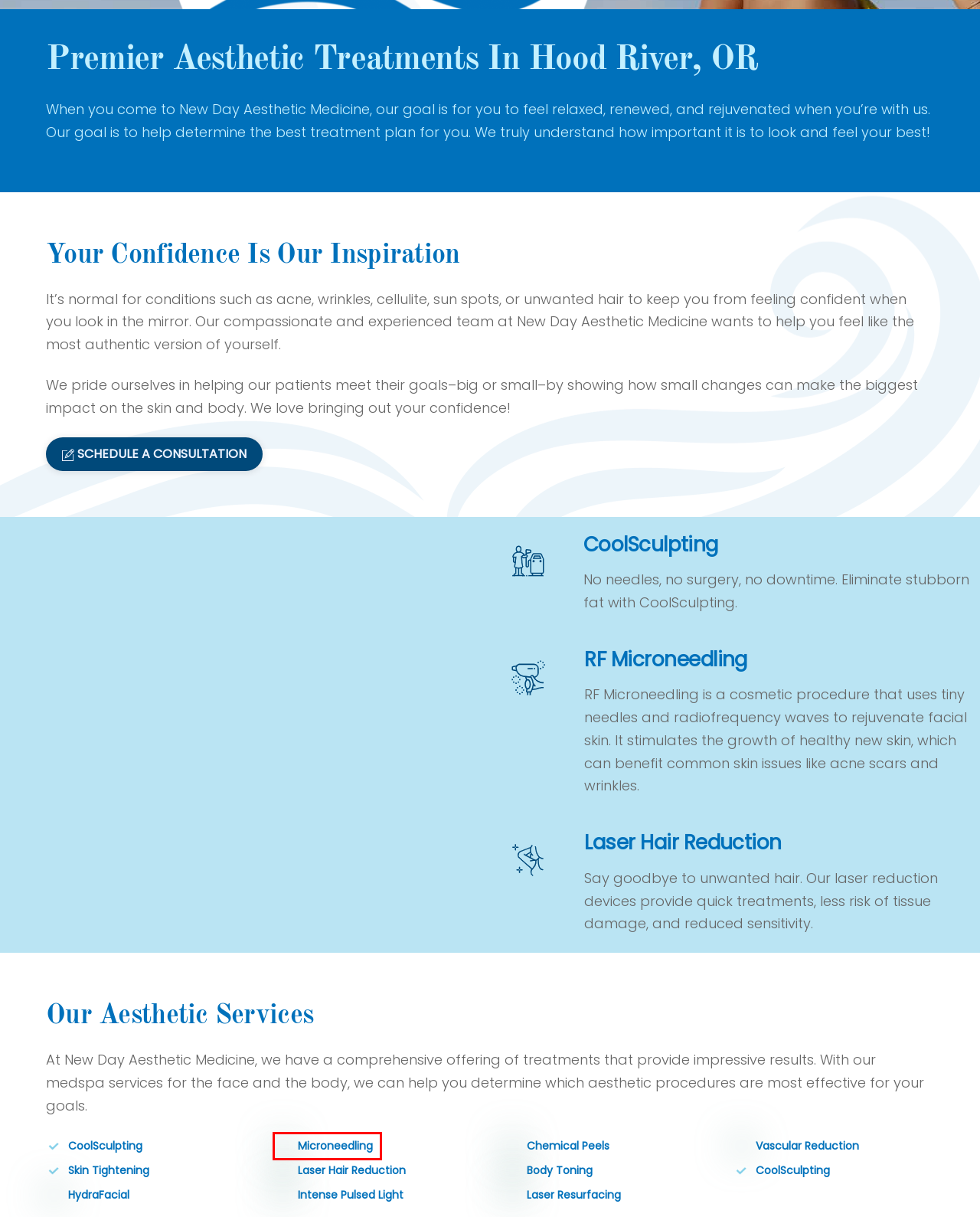Given a screenshot of a webpage featuring a red bounding box, identify the best matching webpage description for the new page after the element within the red box is clicked. Here are the options:
A. Hydrafacial | New Day Aesthetic | Hood River, OR
B. Intense Pulsed Light (IPL) | New Day Aesthetic | Hood River, OR
C. Microneedling | New Day Aesthetic | Hood River, OR
D. Medical | OCOH at New Day Aesthetic Medicine | Hood River, OR
E. Laser Hair Reduction | New Day Aesthetic | Hood River, OR
F. CoolSculpting | New Day Aesthetic | Hood River, OR
G. Vascular Reduction | New Day Aesthetic | Hood River, OR
H. Laser Resurfacing | New Day Aesthetic | Hood River, OR

C